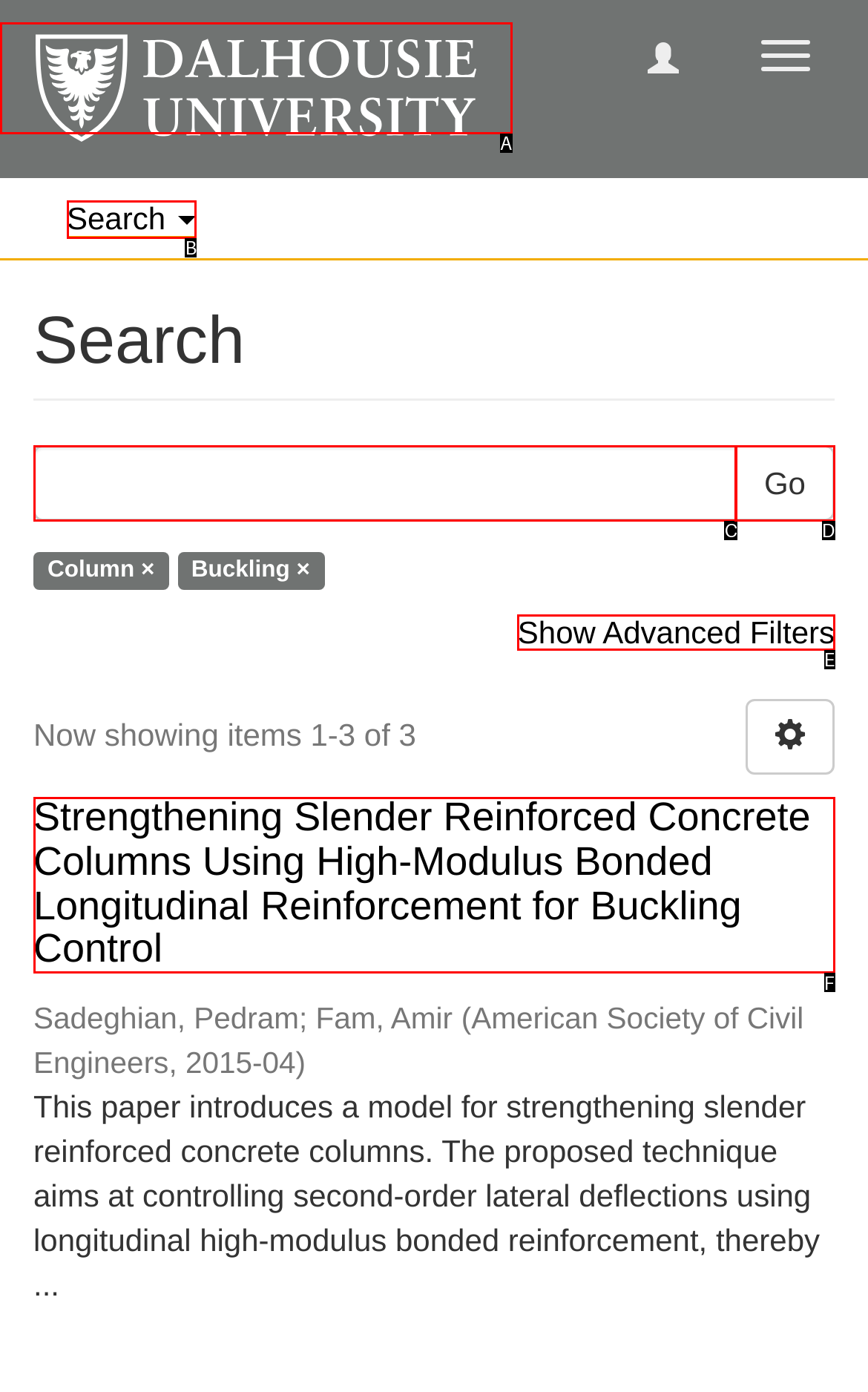From the options presented, which lettered element matches this description: Show Advanced Filters
Reply solely with the letter of the matching option.

E